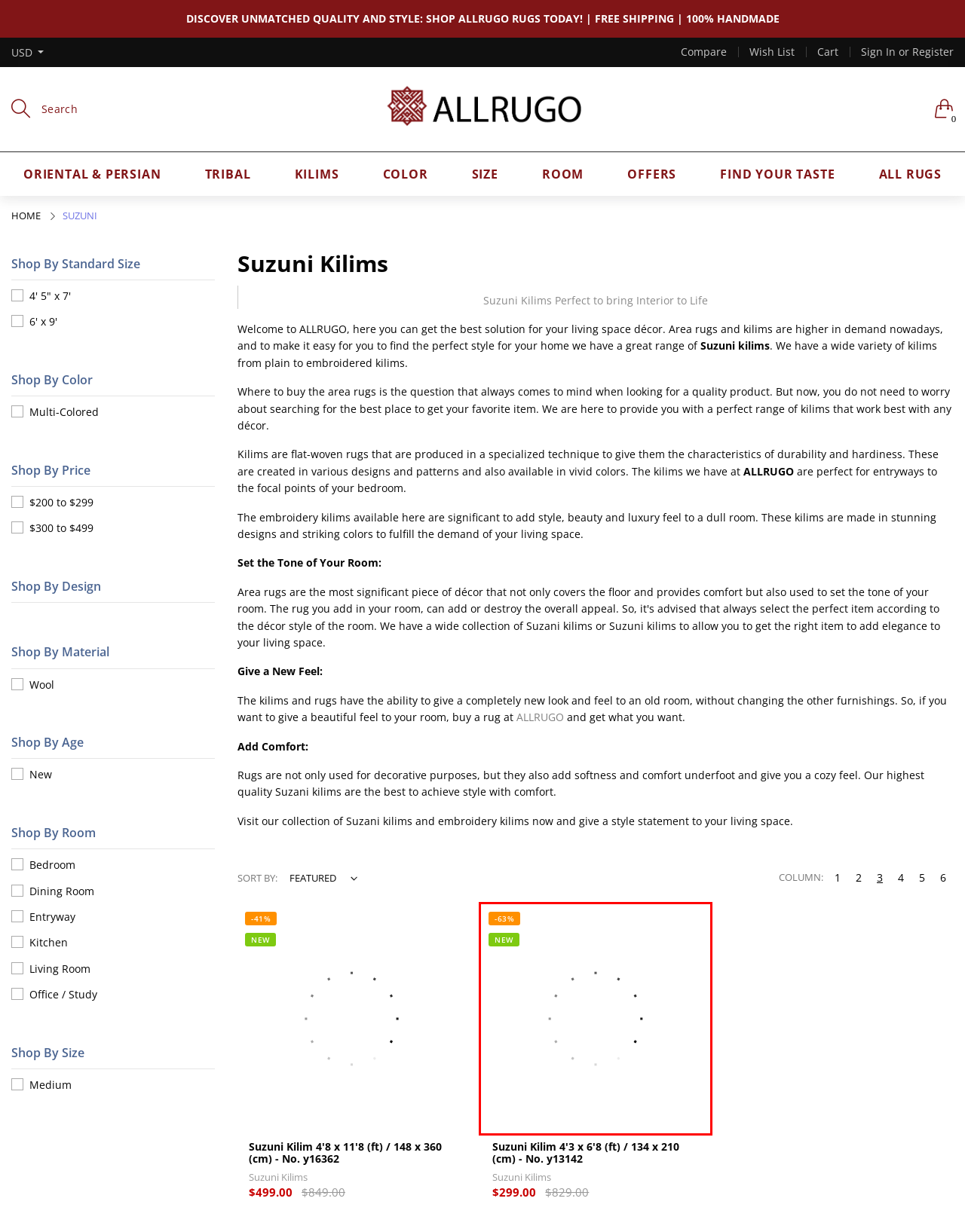You are provided with a screenshot of a webpage that has a red bounding box highlighting a UI element. Choose the most accurate webpage description that matches the new webpage after clicking the highlighted element. Here are your choices:
A. Shop Rugs By Color
– ALLRUGO
B. Suzuni Kilim 4'8 x 11'8 (ft) / 148 x 360 (cm) - No. y16362
– ALLRUGO
C. Wish list
– ALLRUGO
D. Handmade Suzuni Embroidery Kilim Rug For Sale | ALLRUGO
E. Handknotted All Rug Sizes For Sale | Shop at ALLRUGO.COM
F. Shop Handmade Area Rugs, Carpets & Kilims | ALLRUGO.COM
G. Compare
– ALLRUGO
H. Suzuni Kilim 4'3 x 6'8 (ft) / 134 x 210 (cm) - No. y13142
– ALLRUGO

H